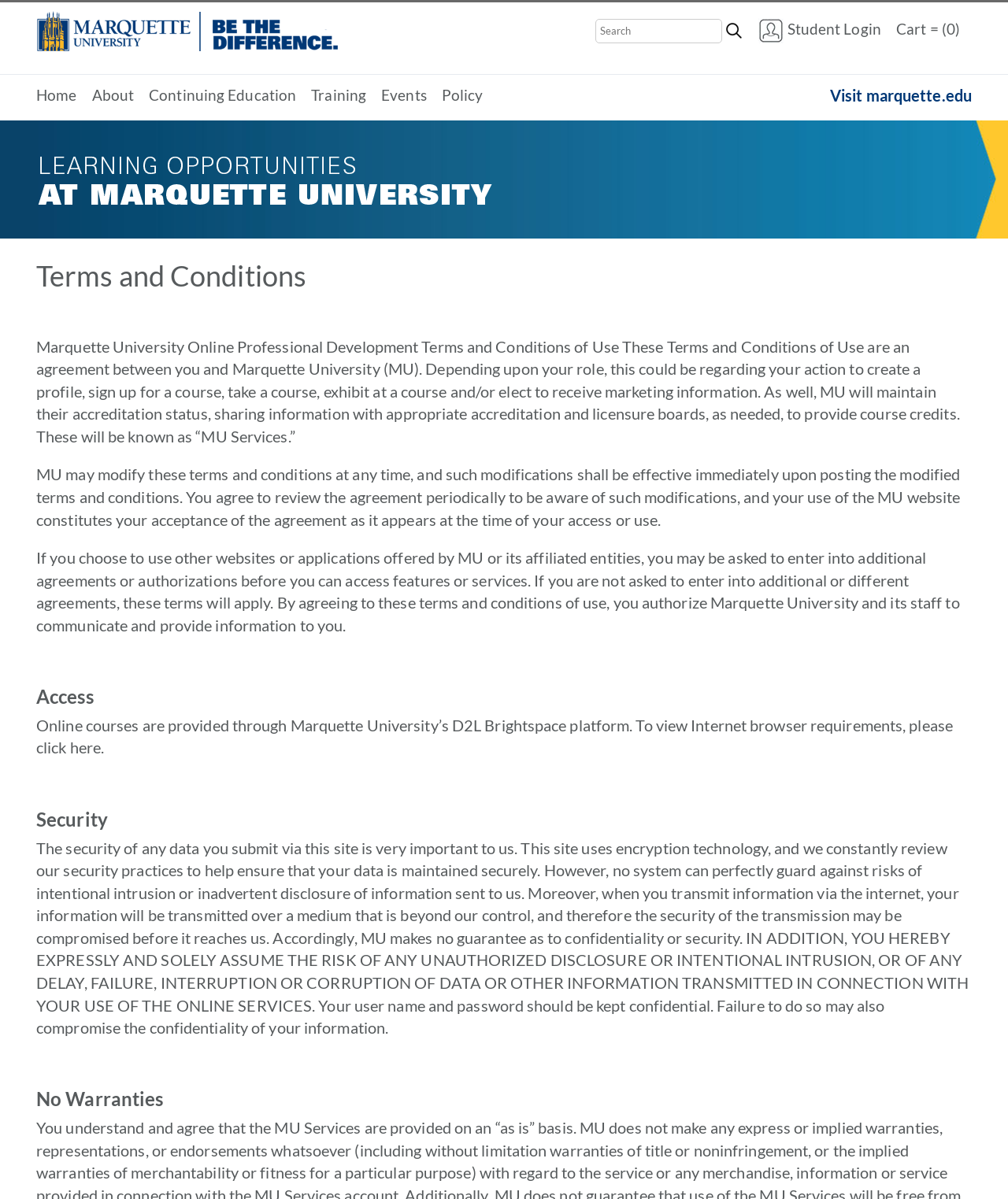What platform is used for online courses? Based on the image, give a response in one word or a short phrase.

D2L Brightspace